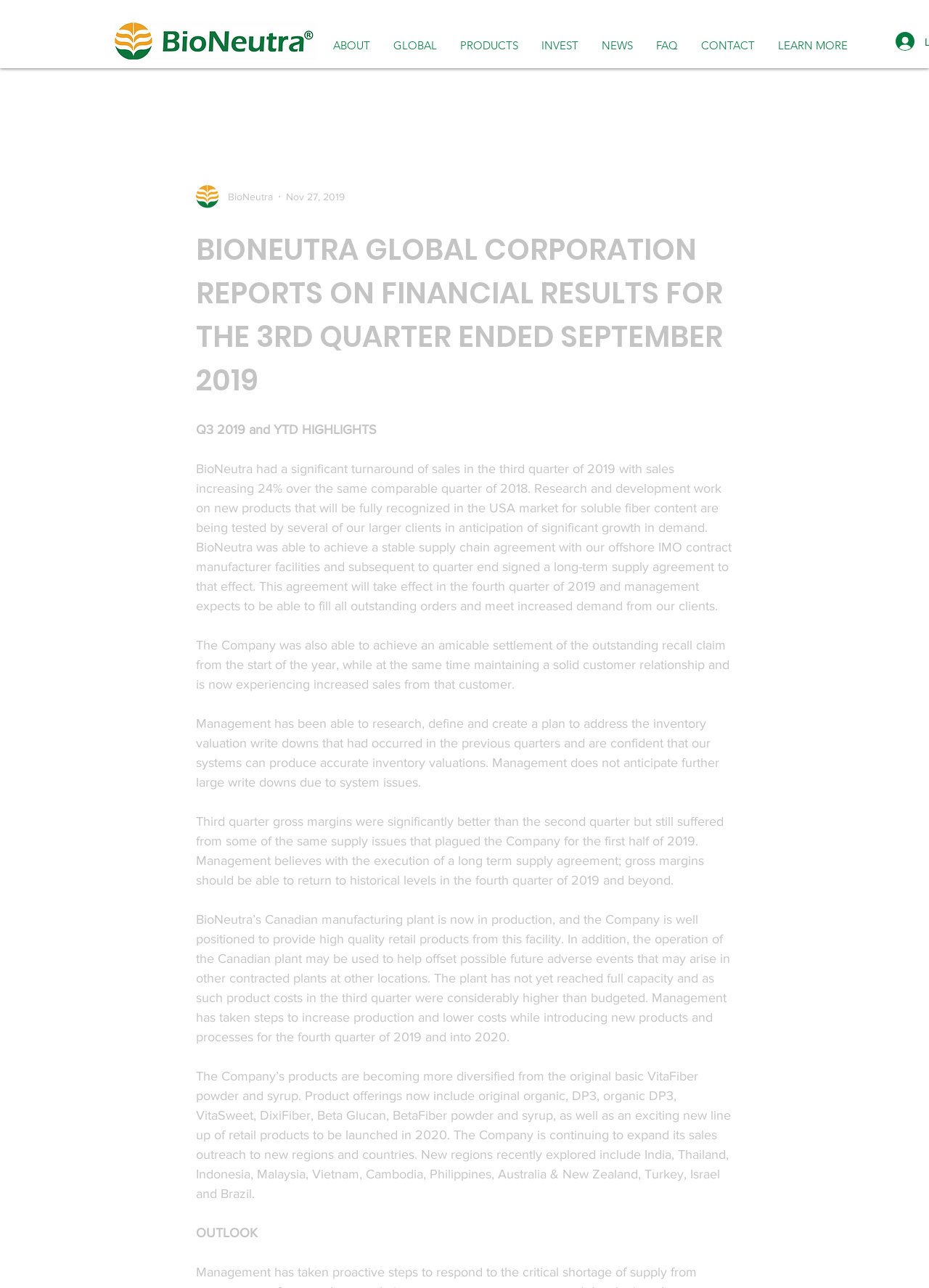What is the purpose of the Canadian manufacturing plant?
Examine the webpage screenshot and provide an in-depth answer to the question.

The purpose of the Canadian manufacturing plant is to provide high-quality retail products, as mentioned in the static text 'BioNeutra’s Canadian manufacturing plant is now in production, and the Company is well positioned to provide high quality retail products from this facility'.